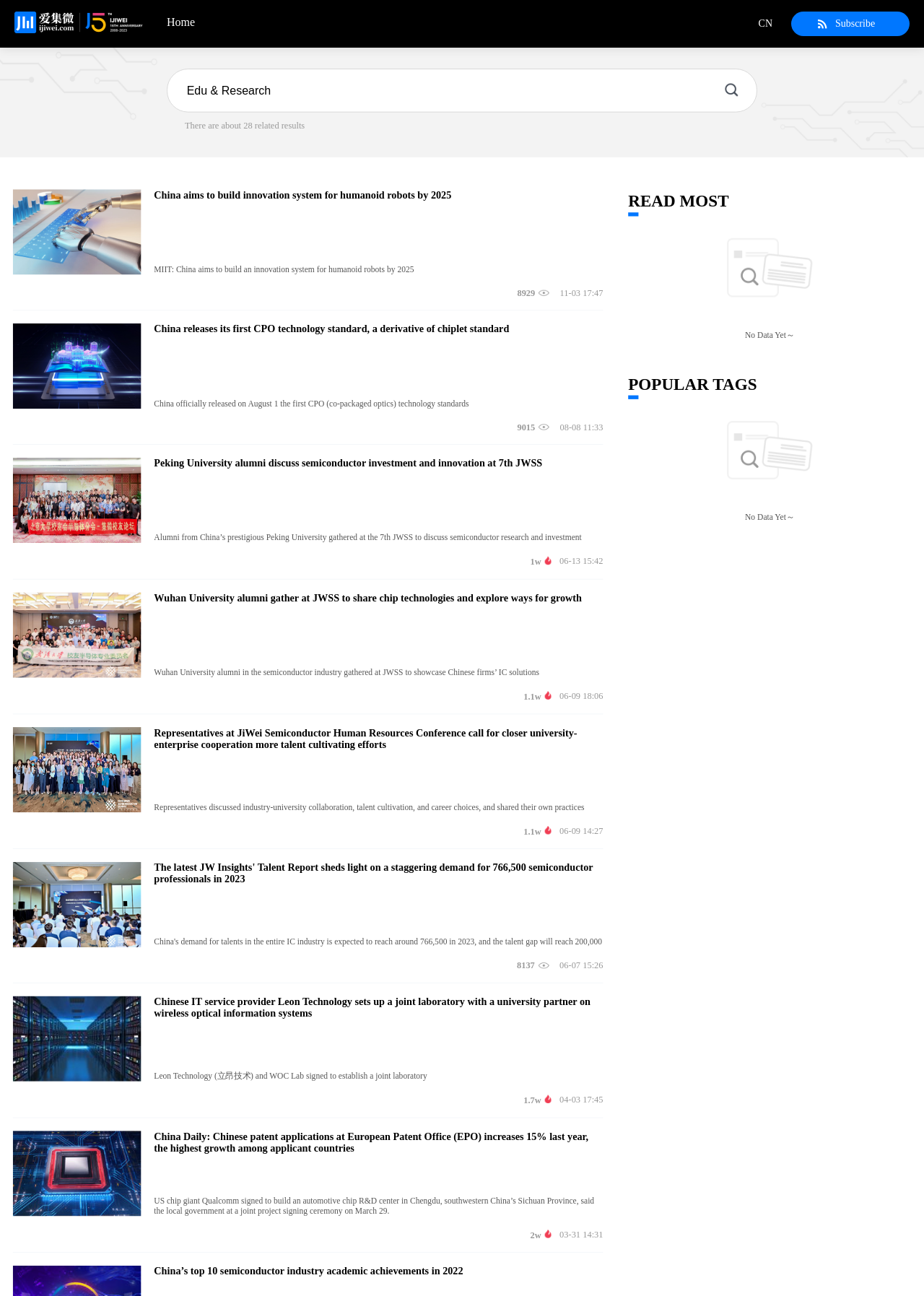Please look at the image and answer the question with a detailed explanation: How many related results are there?

The number of related results is mentioned in the text 'There are about 28 related results' which is located below the search bar.